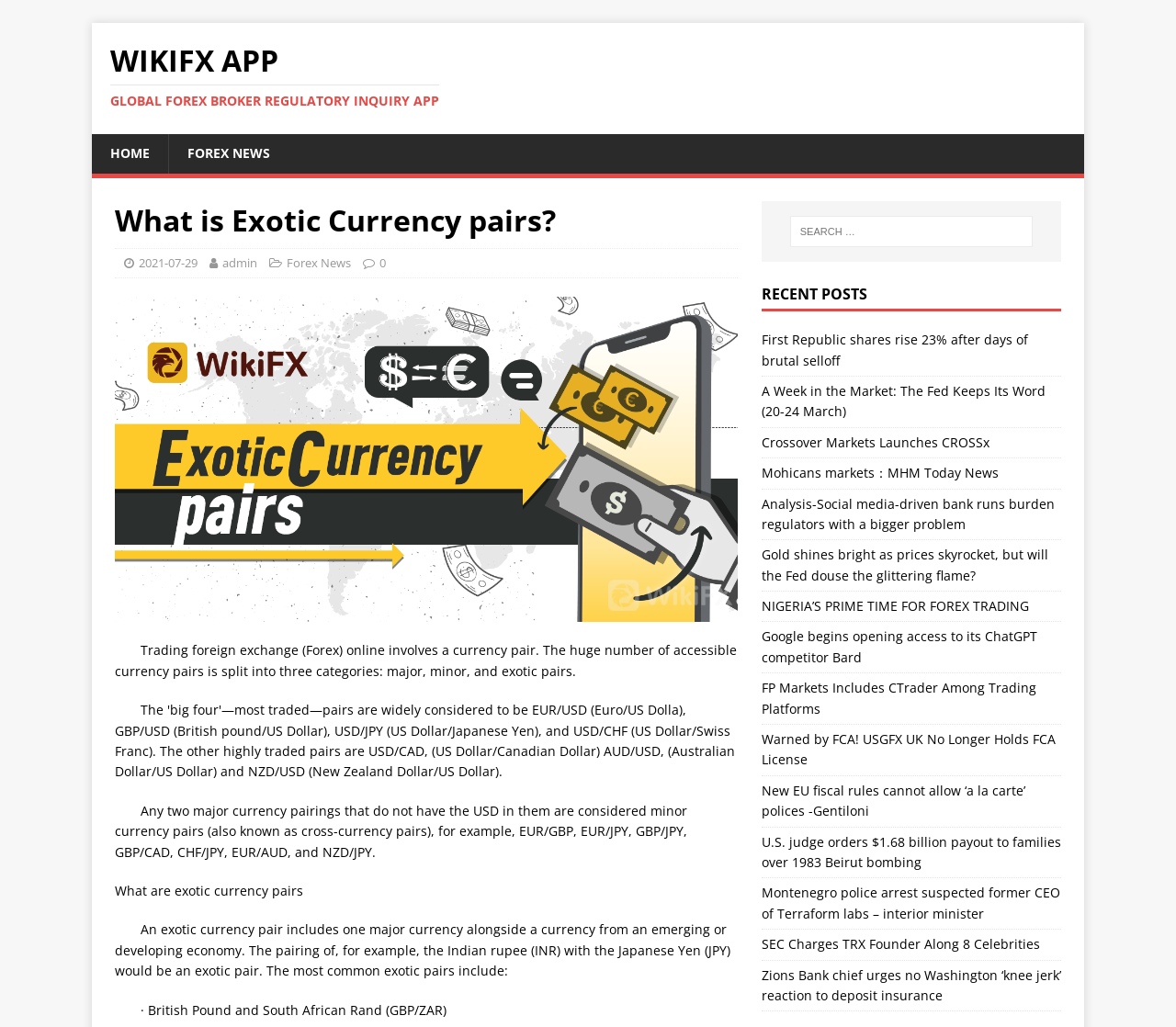Respond to the question below with a concise word or phrase:
What is the topic of the article with the link 'A Week in the Market: The Fed Keeps Its Word (20-24 March)'?

The Fed